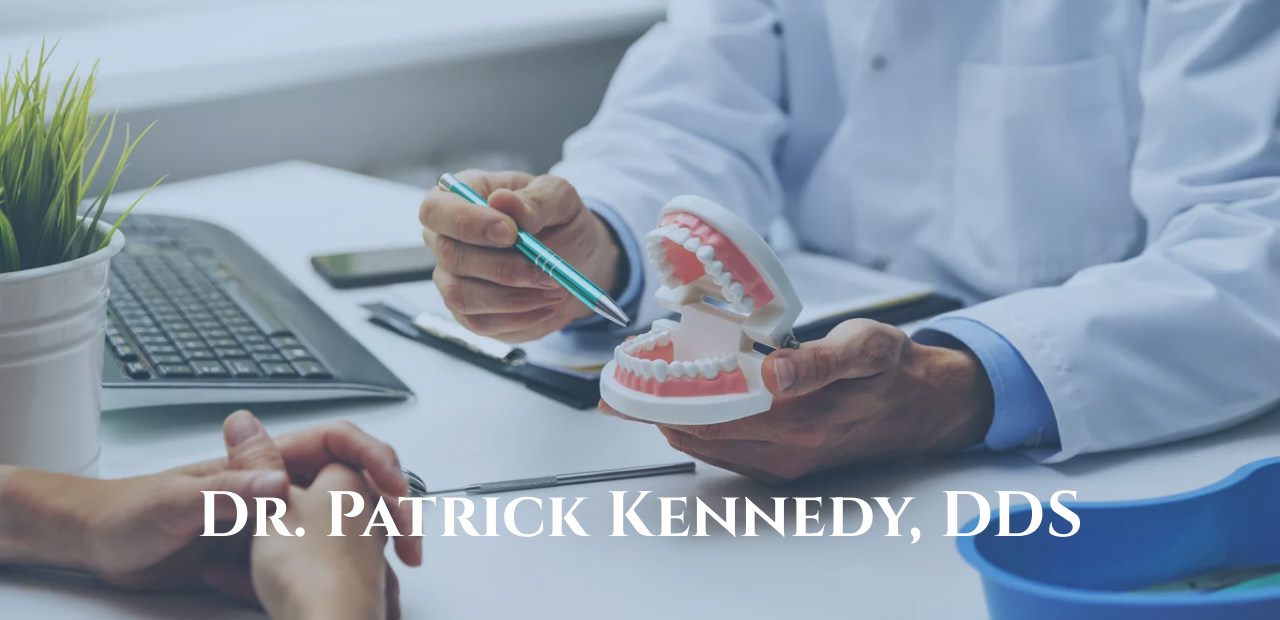Give a comprehensive caption for the image.

In this professional and inviting image, Dr. Patrick Kennedy, DDS, is engaged in a consultative moment with a patient, demonstrating his expertise in dentistry. He holds a model of a dental arch, providing a visual aid to explain dental health concepts. The setting features a modern office environment, with a potted plant adding a touch of greenery and warmth. Dr. Kennedy is dressed in a white coat, symbolizing professionalism, while a computer and various dental tools are visible in the background, indicating a well-equipped practice. This scene reflects Dr. Kennedy's commitment to patient education and quality care in the field of dentistry.